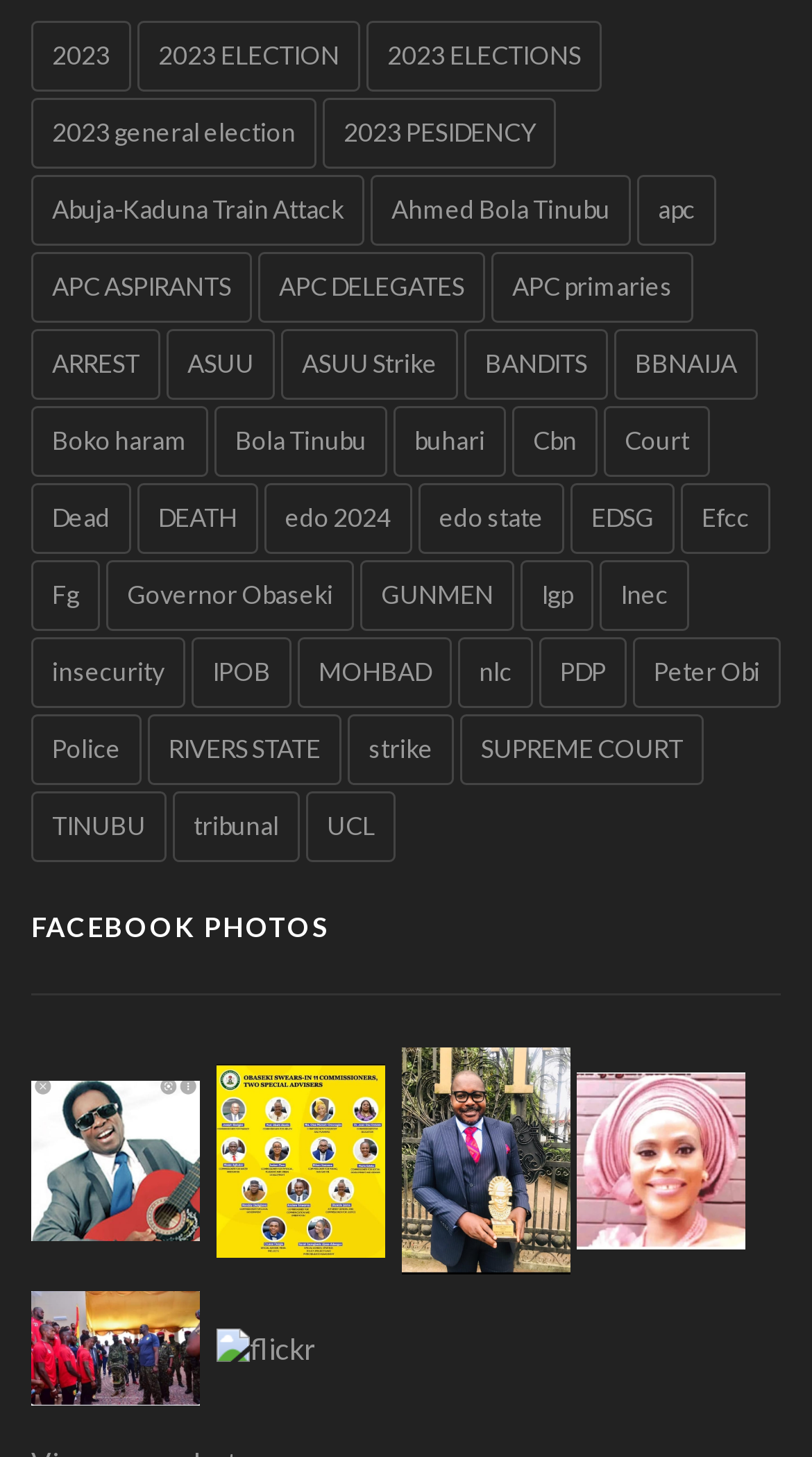What is the purpose of the links at the bottom of the webpage?
Use the screenshot to answer the question with a single word or phrase.

Image sharing